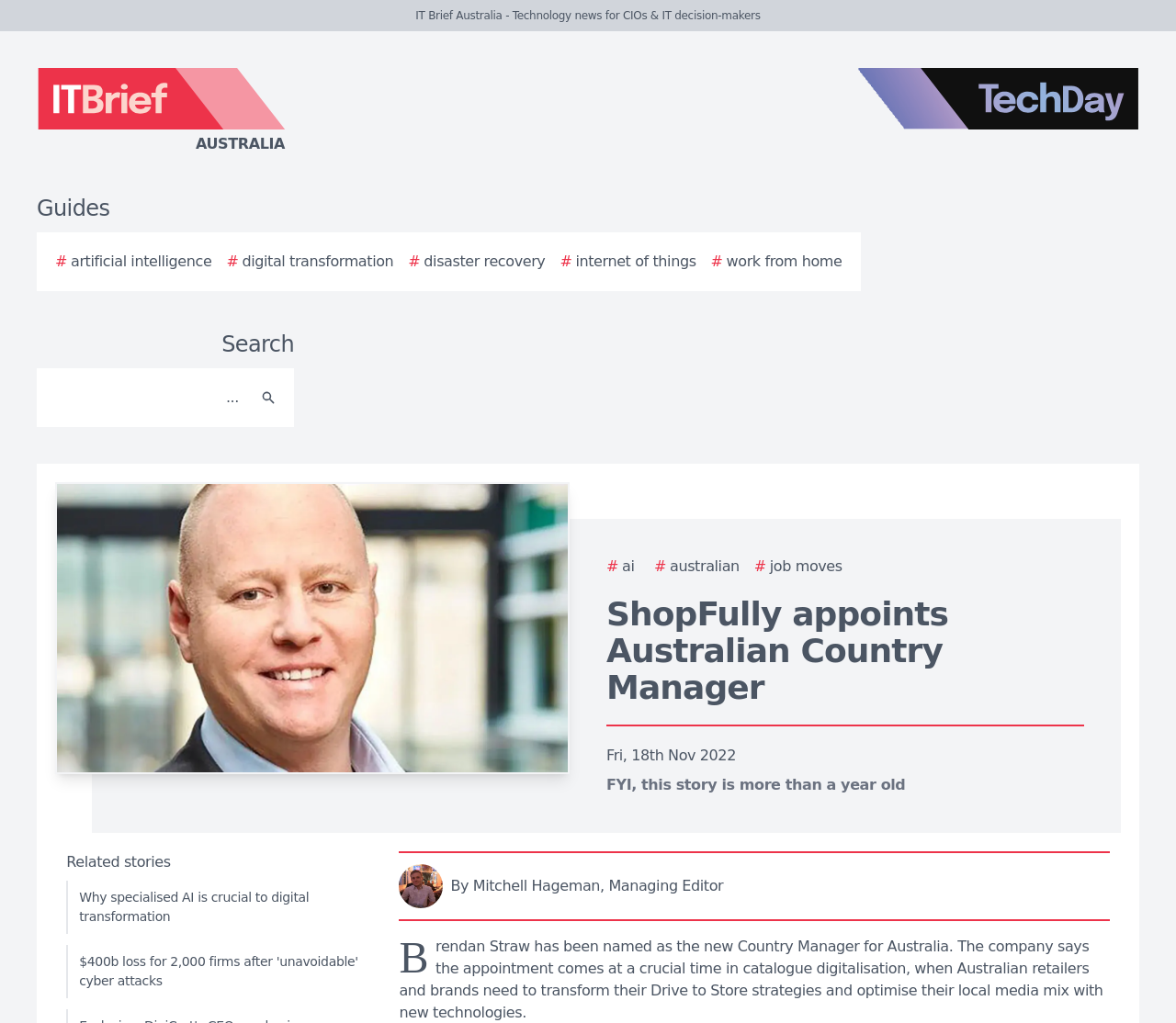Use a single word or phrase to answer the question: What is the topic of the story?

Appointment of Country Manager